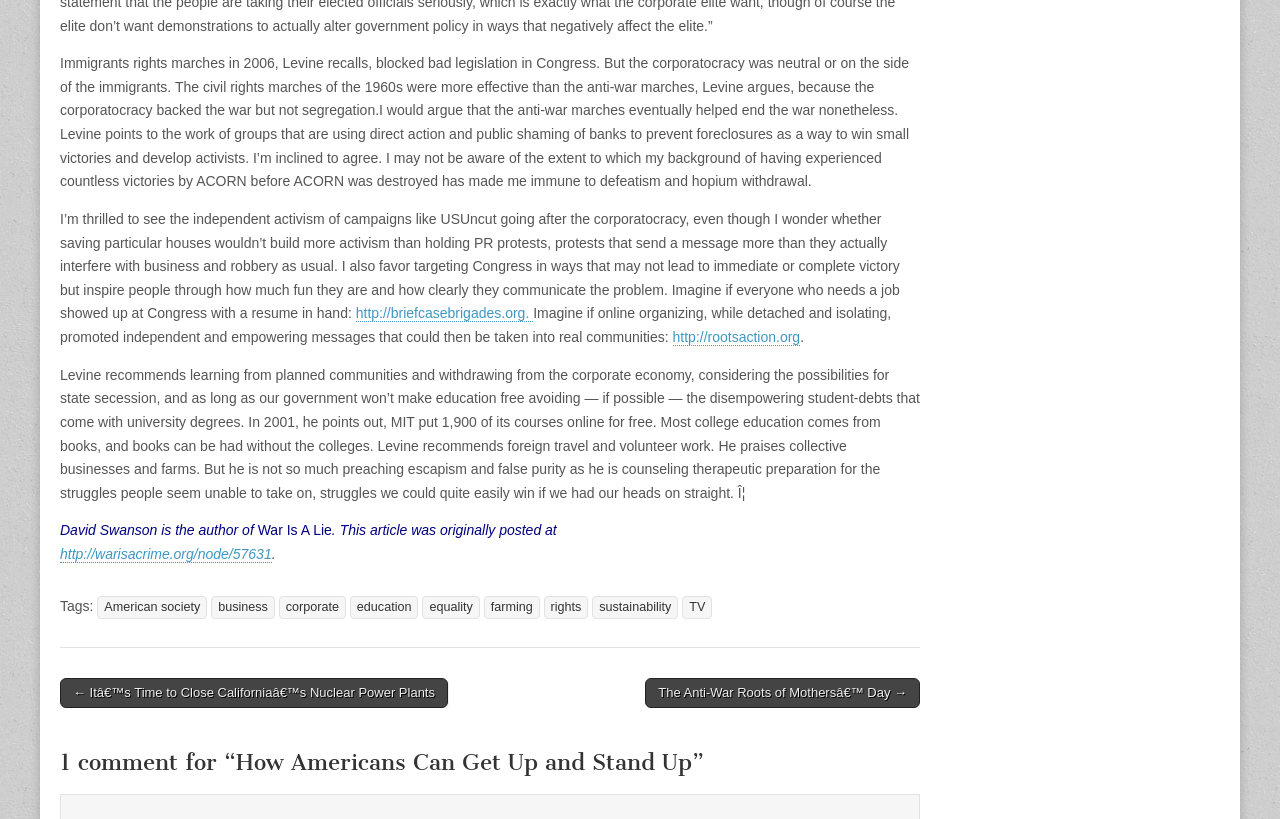Specify the bounding box coordinates of the area to click in order to execute this command: 'Visit the website rootsaction.org'. The coordinates should consist of four float numbers ranging from 0 to 1, and should be formatted as [left, top, right, bottom].

[0.525, 0.402, 0.625, 0.423]